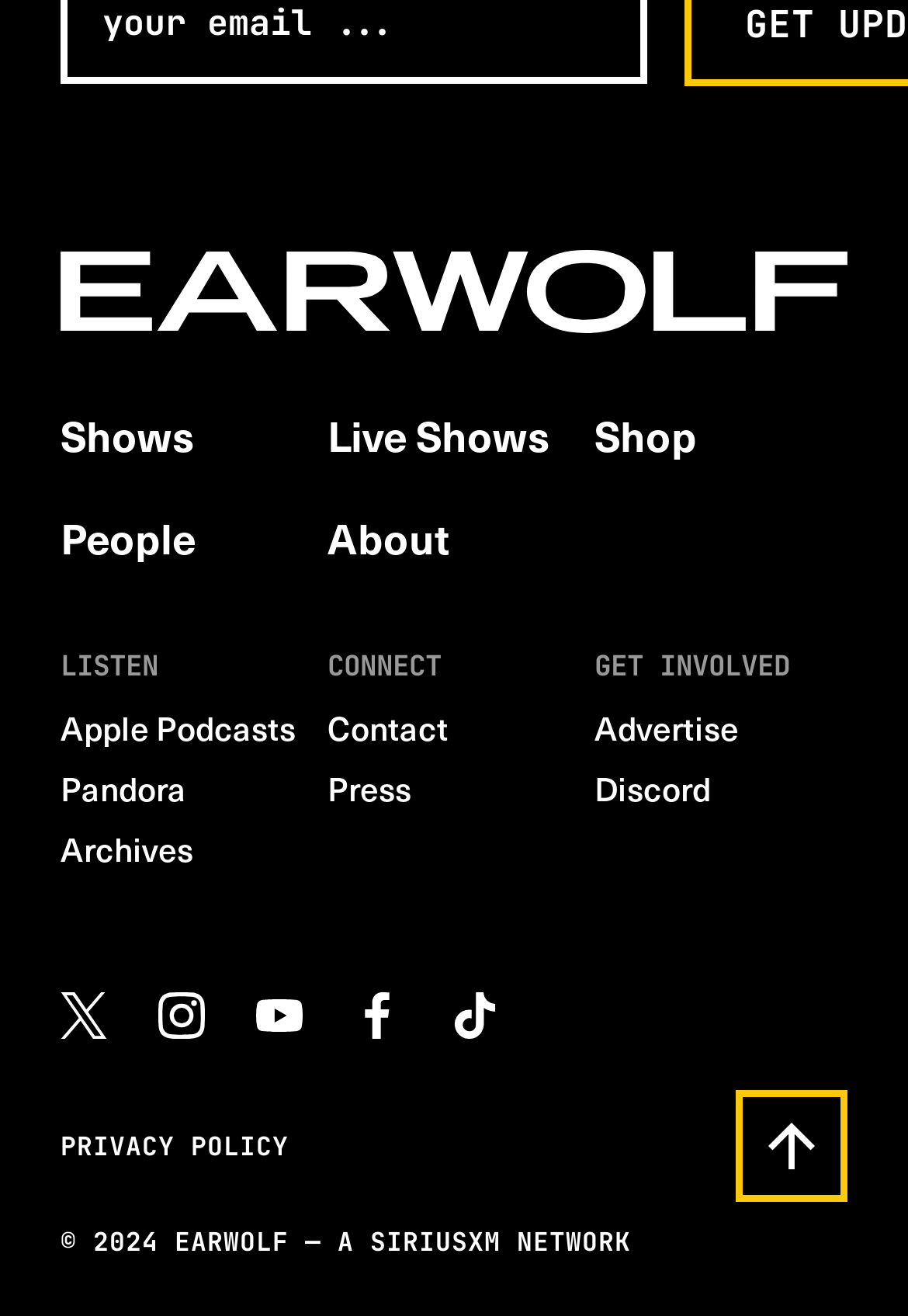What is the name of the website?
Answer the question based on the image using a single word or a brief phrase.

Earwolf